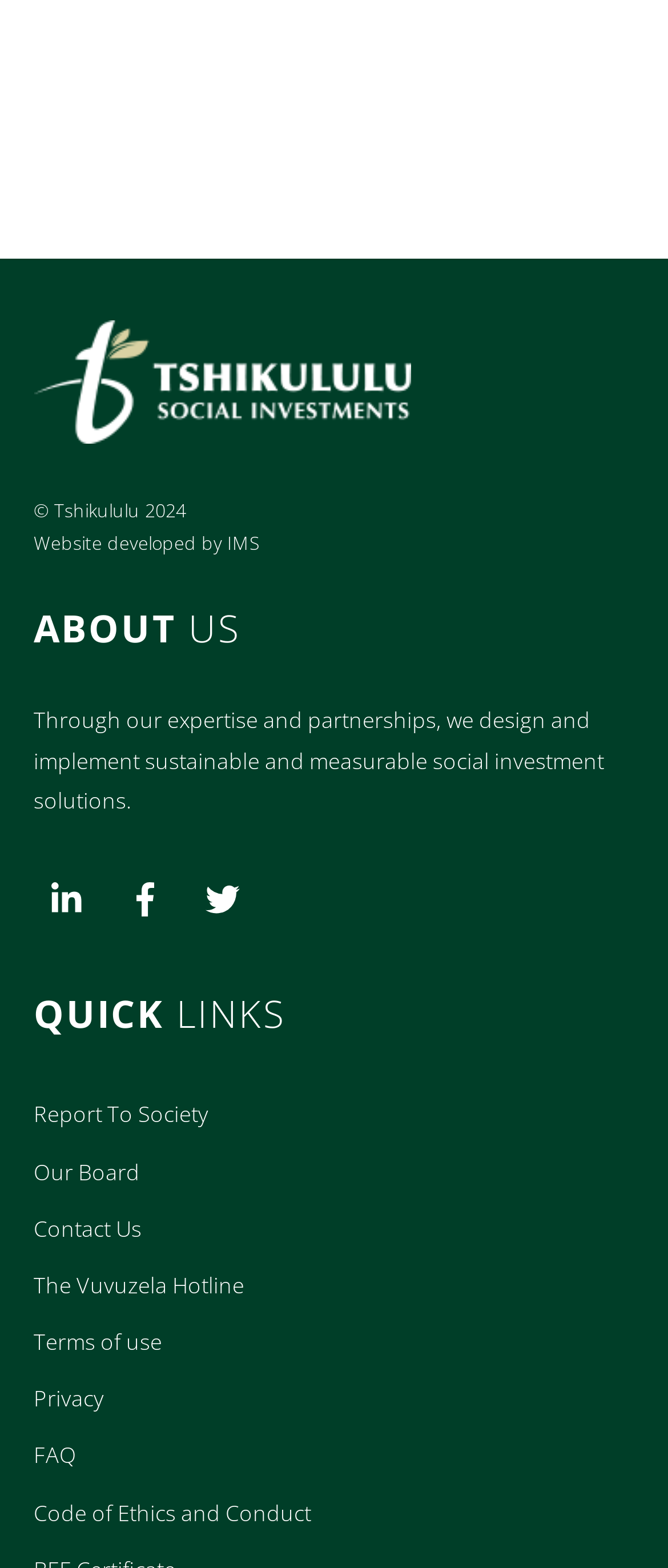Refer to the element description See more and identify the corresponding bounding box in the screenshot. Format the coordinates as (top-left x, top-left y, bottom-right x, bottom-right y) with values in the range of 0 to 1.

None